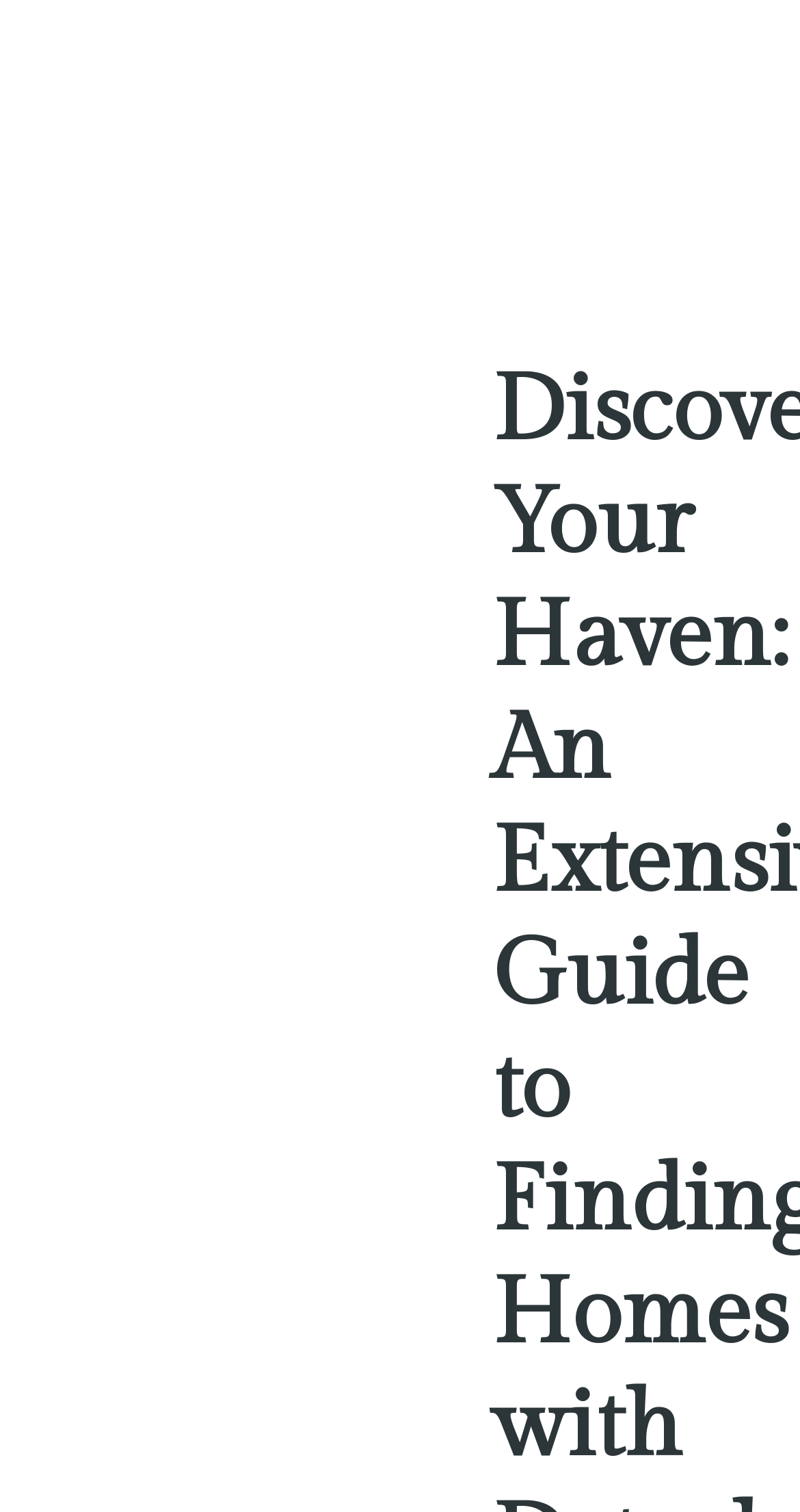Your task is to find and give the main heading text of the webpage.

Discover Your Haven: An Extensive Guide to Finding Homes with Detached Guest Houses for Sale in Boise